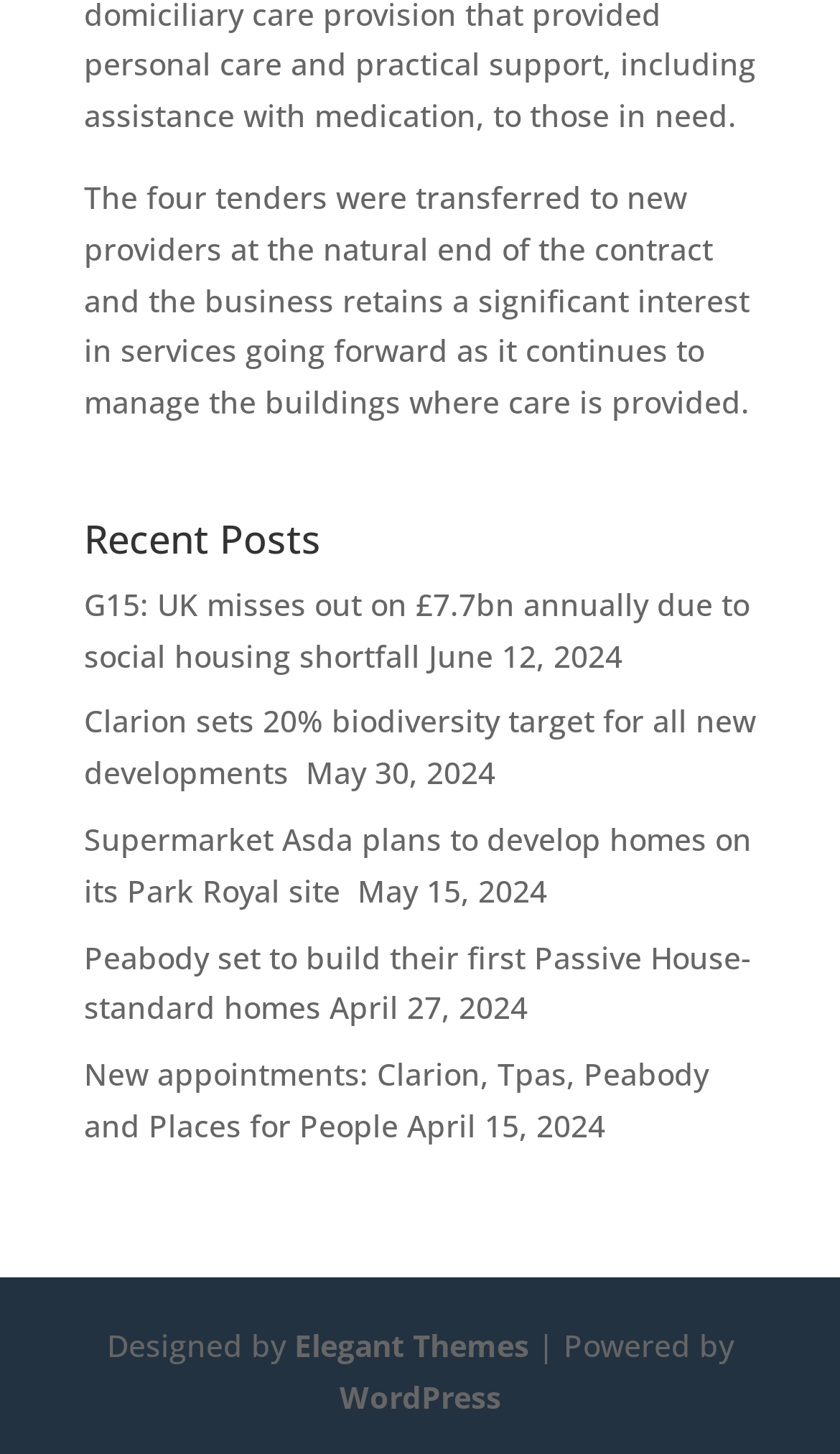What is the name of the platform that powers this website?
Refer to the image and give a detailed answer to the question.

The name of the platform that powers this website can be found at the bottom of the page, where it says 'Powered by WordPress'.